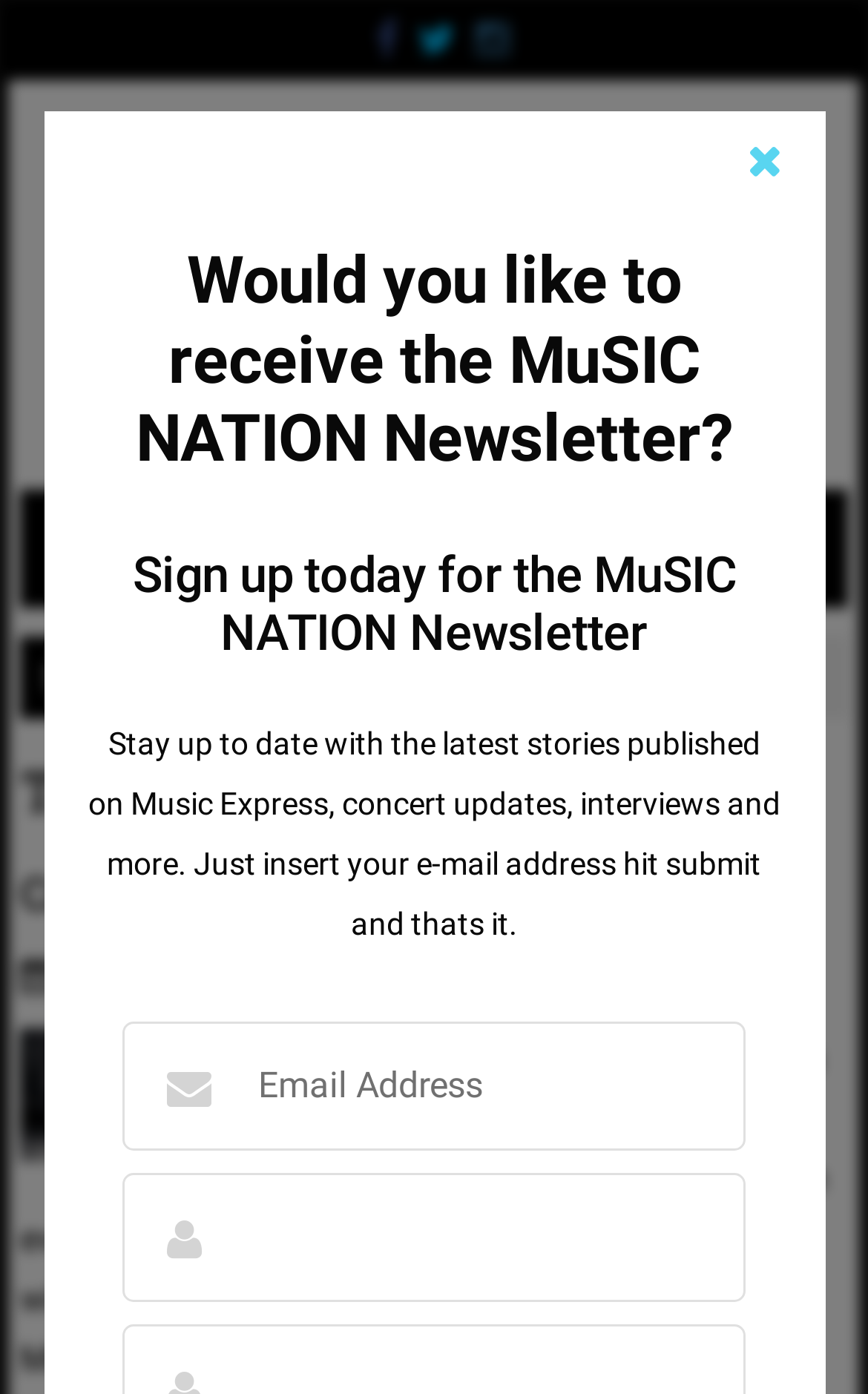Based on the element description title="The Music Express", identify the bounding box of the UI element in the given webpage screenshot. The coordinates should be in the format (top-left x, top-left y, bottom-right x, bottom-right y) and must be between 0 and 1.

[0.048, 0.335, 0.184, 0.42]